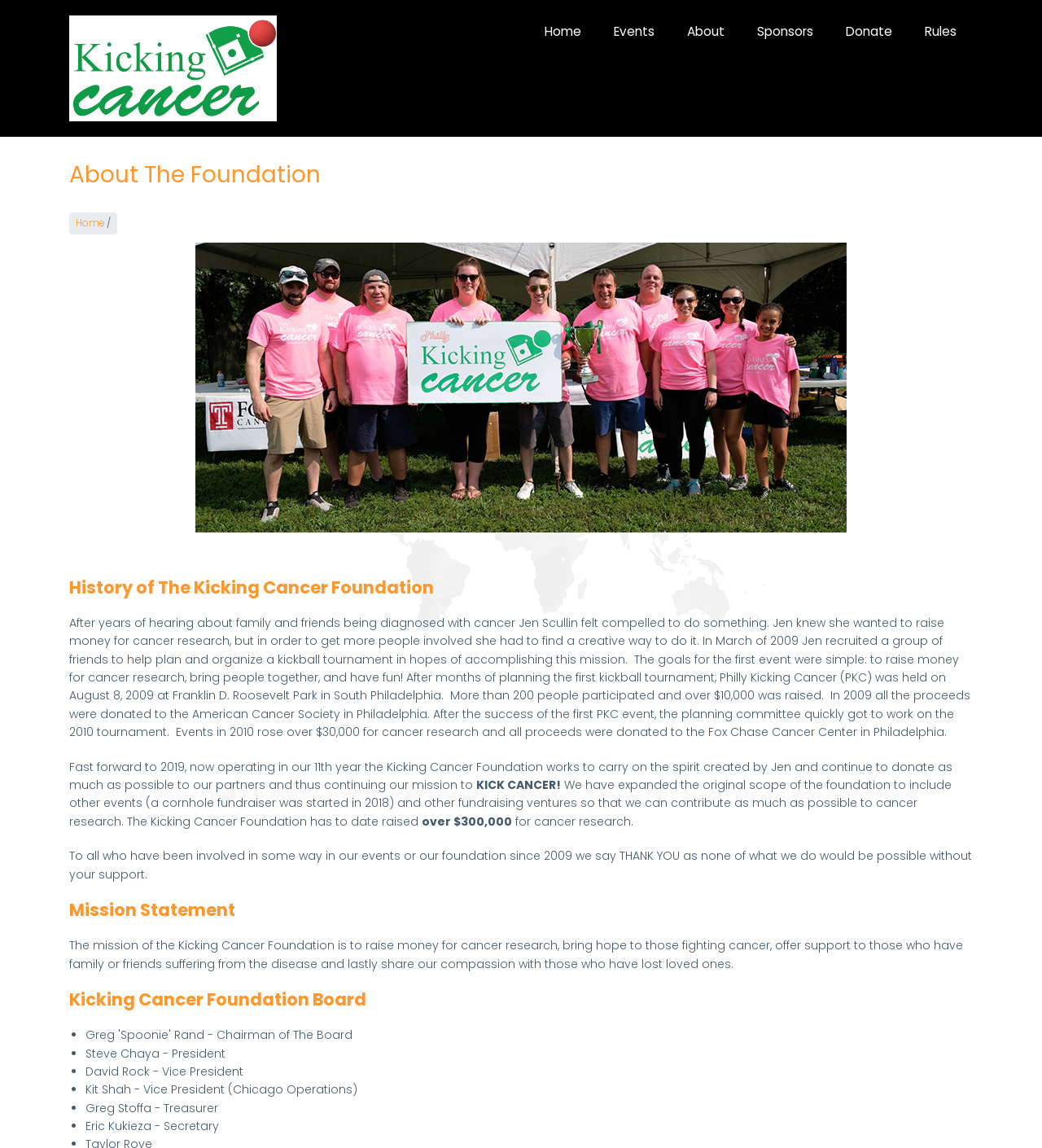What is the purpose of the foundation?
Look at the image and answer the question using a single word or phrase.

Raise money for cancer research